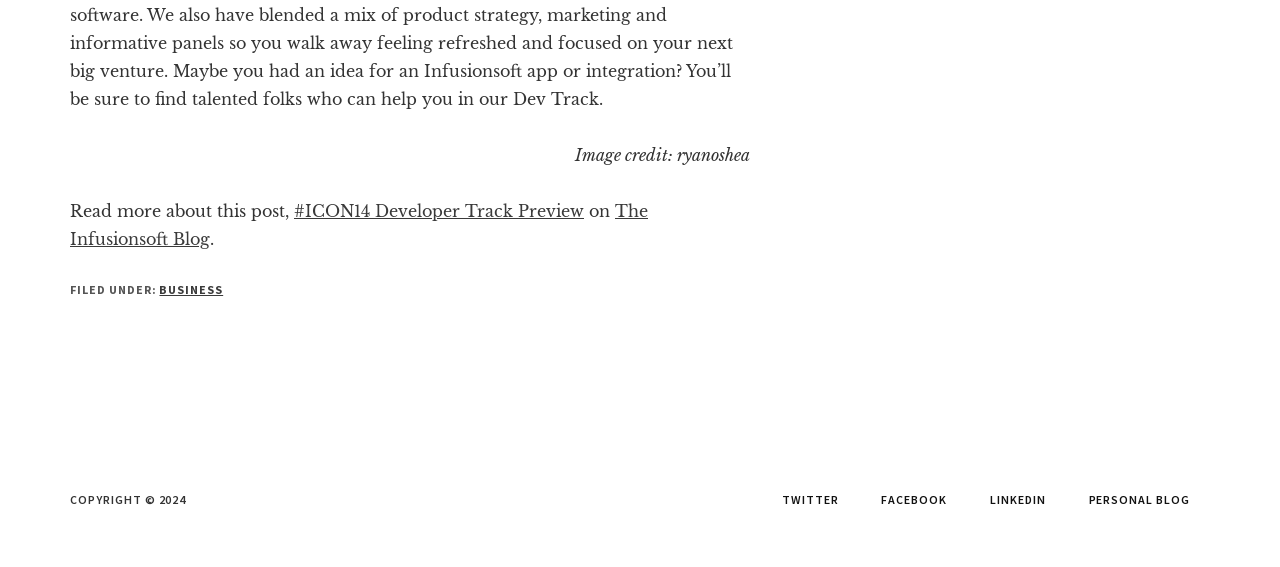Where is the link to The Infusionsoft Blog?
Answer the question with a single word or phrase by looking at the picture.

above the footer